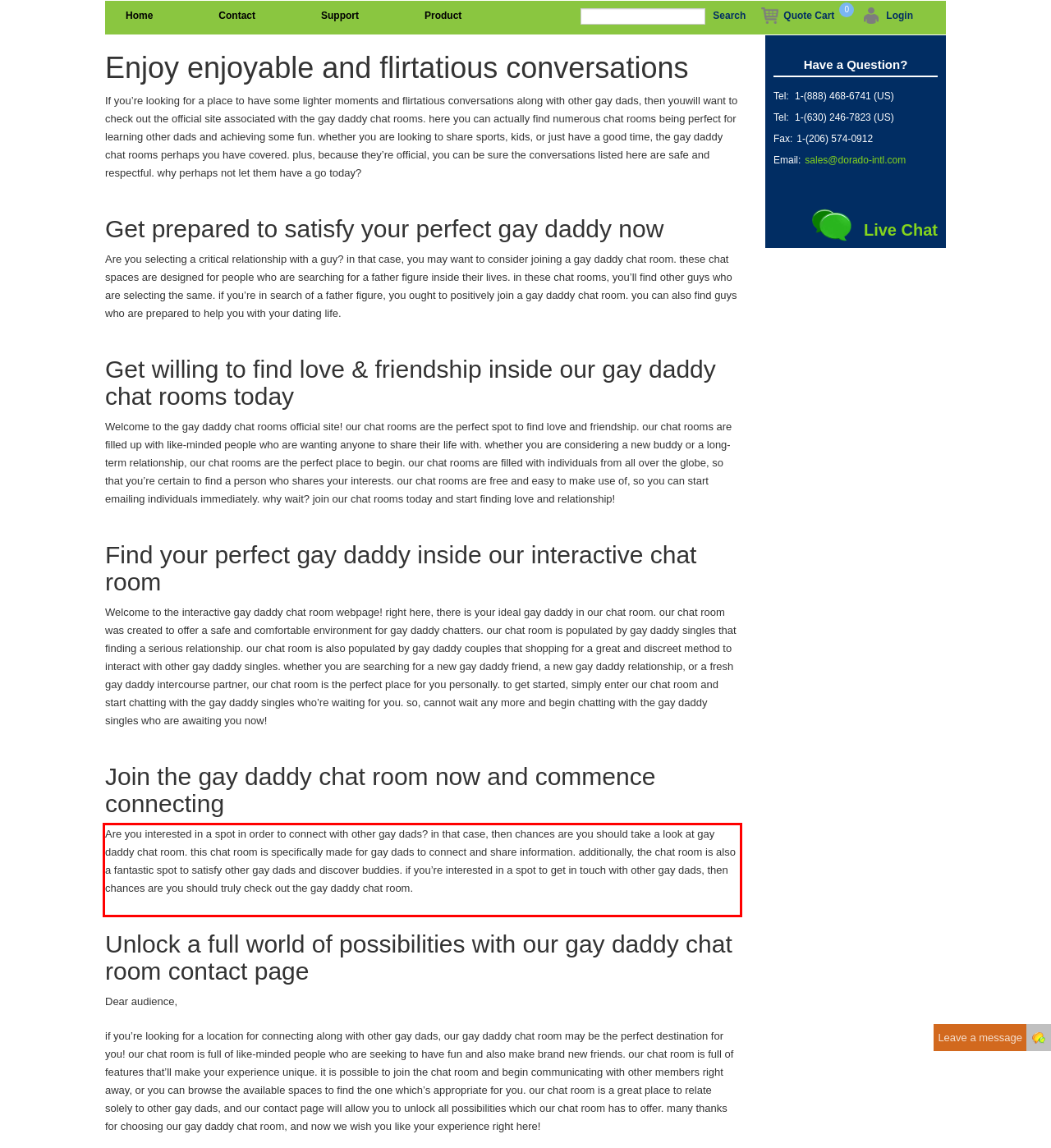Please perform OCR on the UI element surrounded by the red bounding box in the given webpage screenshot and extract its text content.

Are you interested in a spot in order to connect with other gay dads? in that case, then chances are you should take a look at gay daddy chat room. this chat room is specifically made for gay dads to connect and share information. additionally, the chat room is also a fantastic spot to satisfy other gay dads and discover buddies. if you’re interested in a spot to get in touch with other gay dads, then chances are you should truly check out the gay daddy chat room.